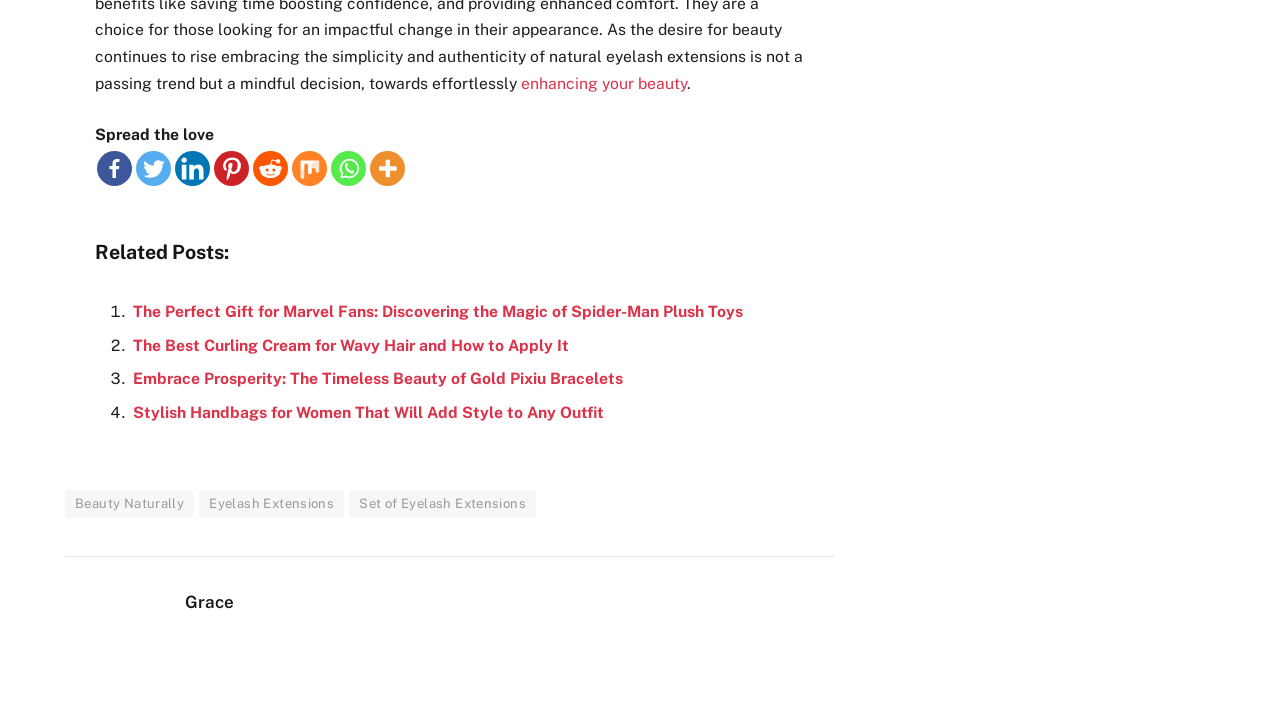What is the name of the author or blogger?
Provide a short answer using one word or a brief phrase based on the image.

Grace